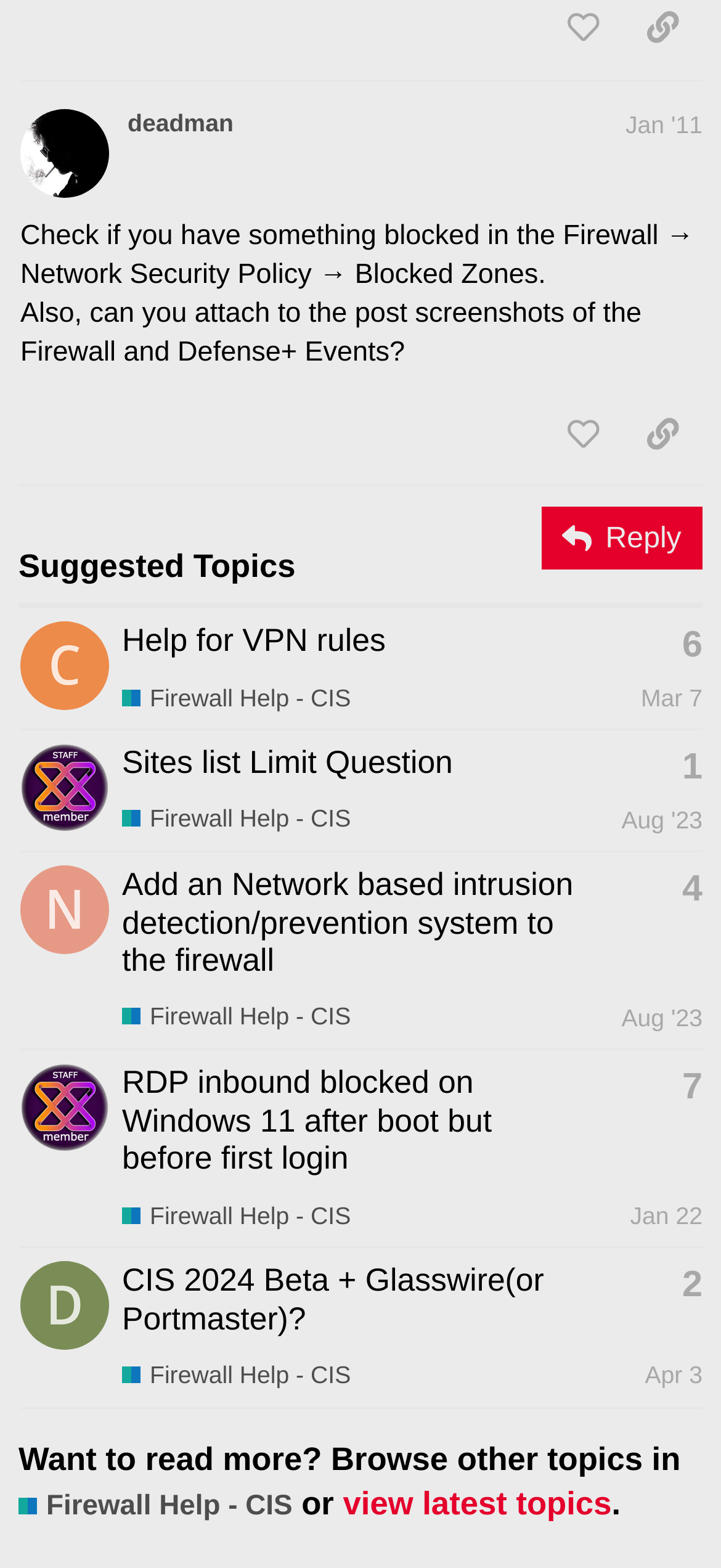Determine the bounding box coordinates of the element's region needed to click to follow the instruction: "Share a link to this post". Provide these coordinates as four float numbers between 0 and 1, formatted as [left, top, right, bottom].

[0.864, 0.254, 0.974, 0.299]